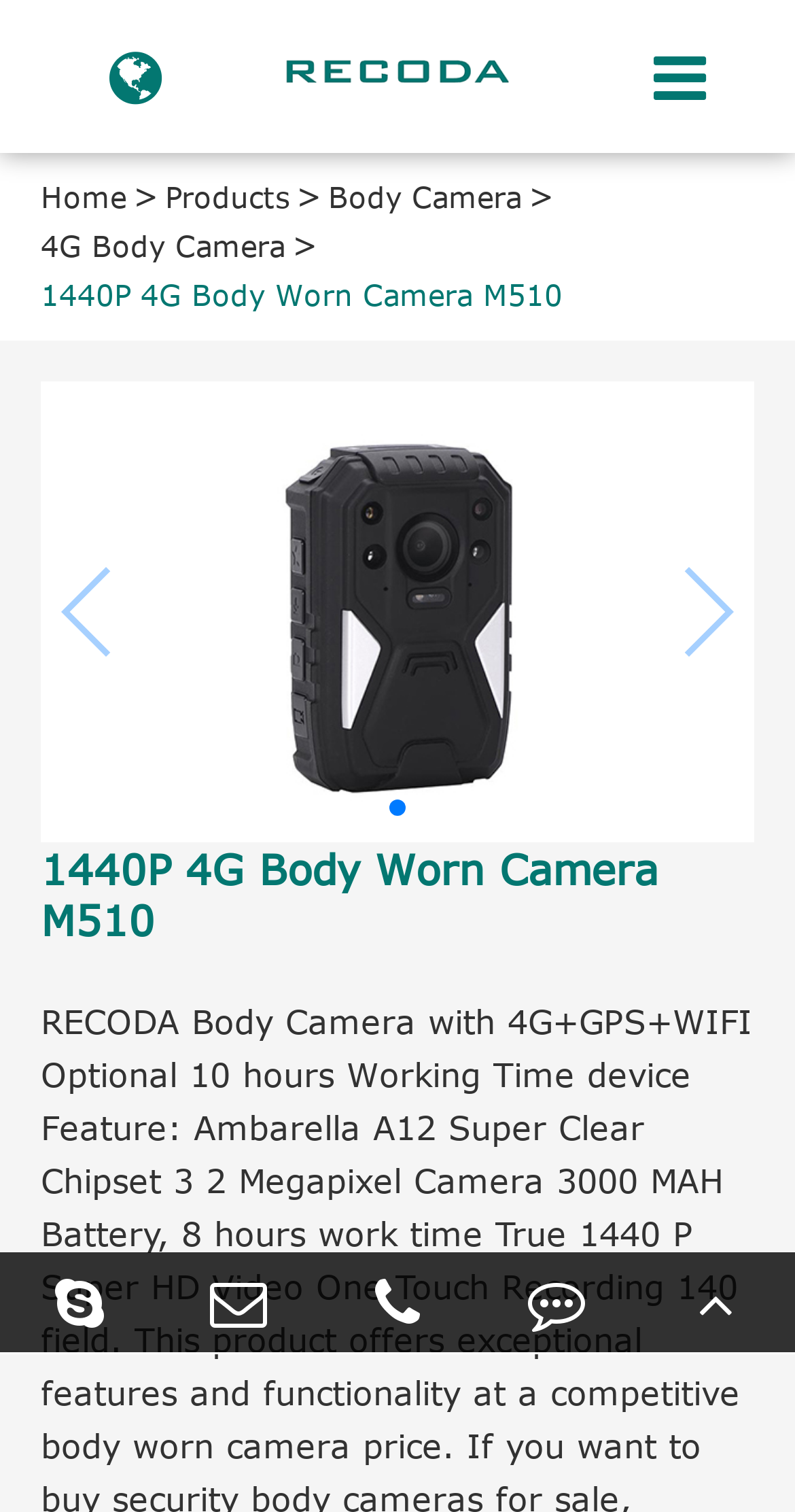Offer an extensive depiction of the webpage and its key elements.

The webpage is about Recoda, a company that specializes in manufacturing body-worn cameras, specifically the 1440p 4G Body Worn Camera M510. At the top left of the page, there is a link to the company's name, "Shenzhen RECODA Technologies Limited", accompanied by an image of the company's logo. 

Below the company name, there is a navigation menu with links to "Home", "Products", "Body Camera", and "4G Body Camera". The "1440P 4G Body Worn Camera M510" link is located below the navigation menu, and it is accompanied by a large image of the camera that takes up most of the page's width.

On the left side of the image, there are two disabled buttons, "Previous slide" and "Next slide", which are likely part of a slideshow feature. Above the image, there is a heading that reads "1440P 4G Body Worn Camera M510". 

At the bottom of the page, there are several links to social media platforms, including Skype, as well as a "Feedback" link and a "TOP" link that likely takes the user back to the top of the page.